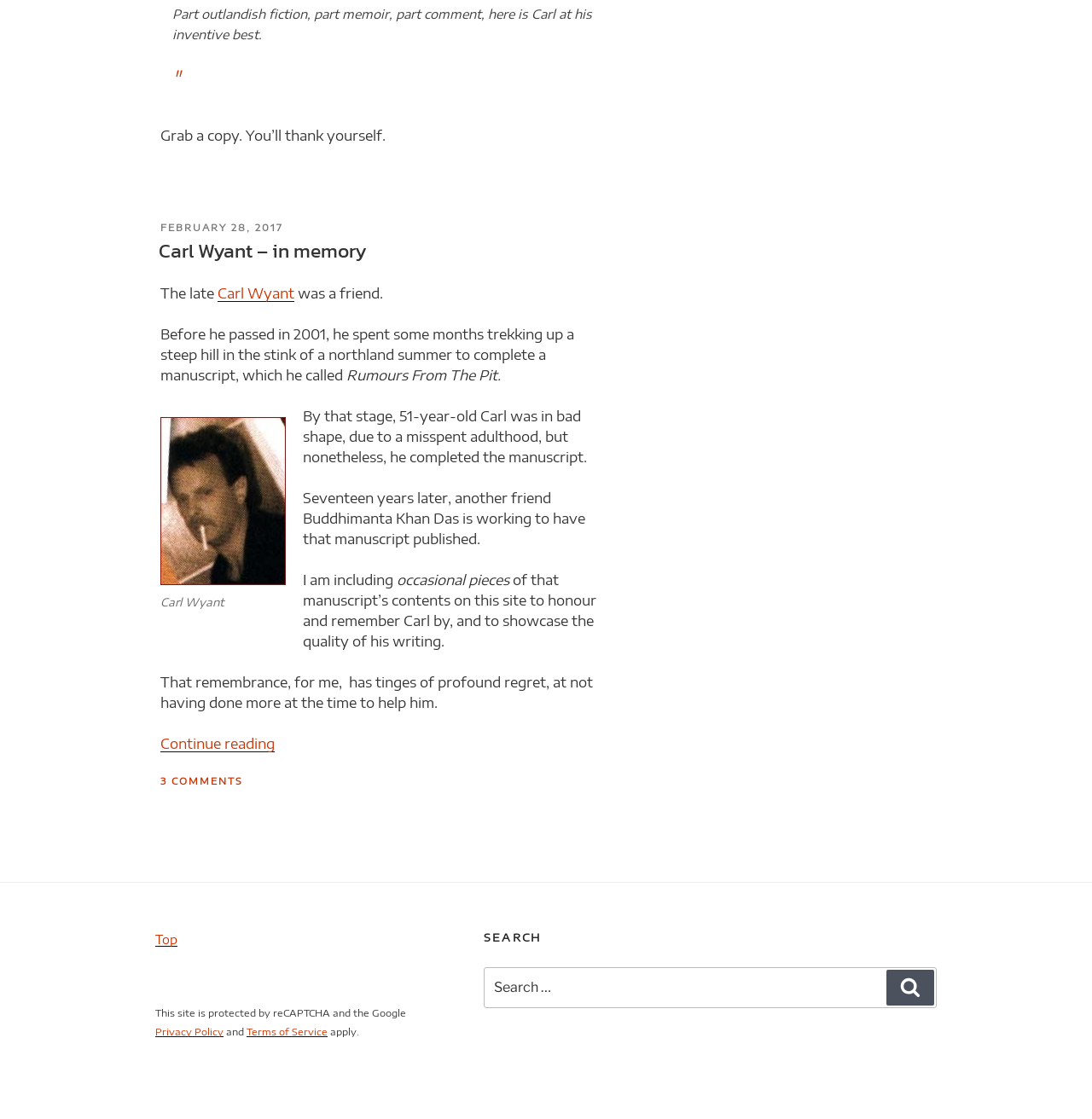Determine the bounding box coordinates of the element's region needed to click to follow the instruction: "Click the 'Menu' link". Provide these coordinates as four float numbers between 0 and 1, formatted as [left, top, right, bottom].

None